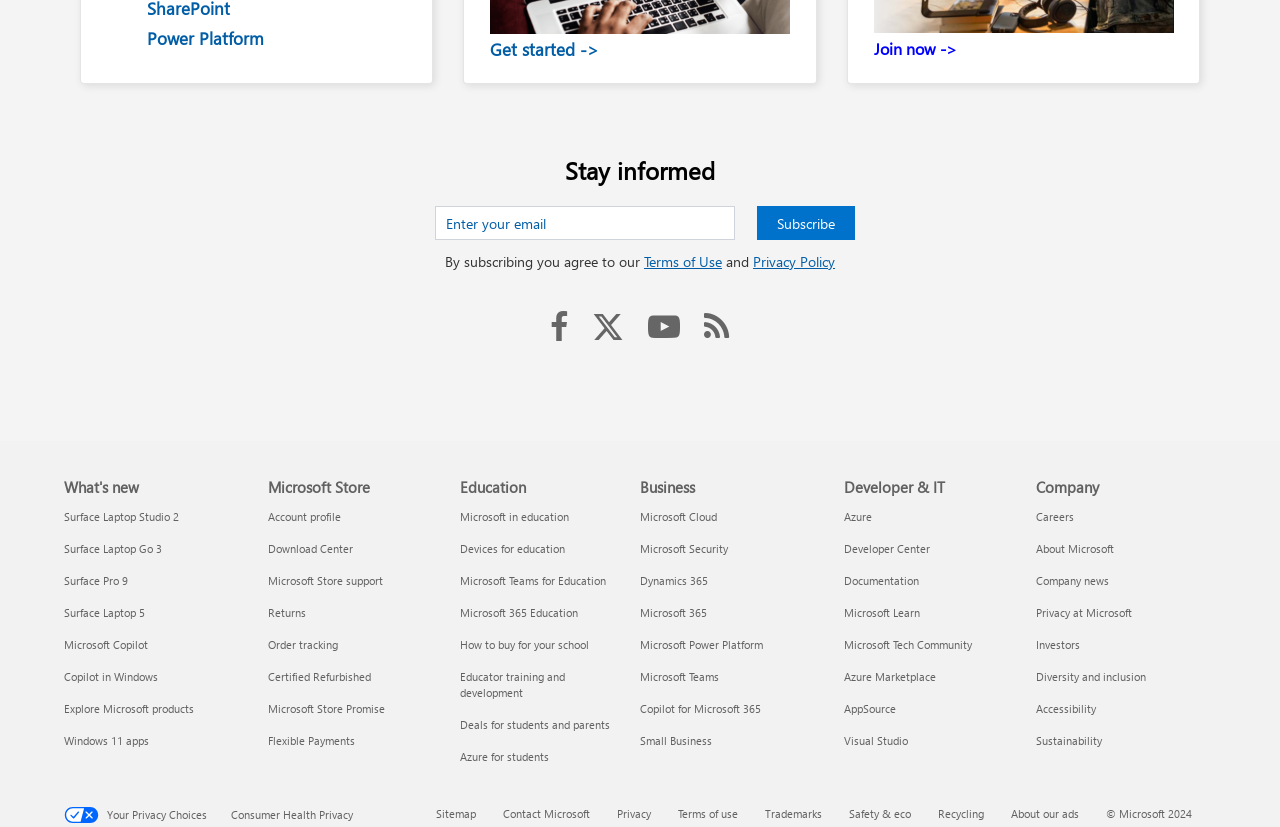Based on the visual content of the image, answer the question thoroughly: What is the purpose of the 'Subscribe' button?

I found a textbox with the label 'Enter your email' and a button with the text 'Subscribe' next to it. This suggests that the purpose of the 'Subscribe' button is to subscribe to a newsletter or some kind of email updates.